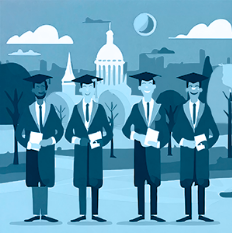Consider the image and give a detailed and elaborate answer to the question: 
What is the shape of the notable building in the backdrop?

I examined the description of the cityscape in the backdrop and found that one of the notable features mentioned is a dome-shaped building, which suggests that the building has a curved or rounded shape.